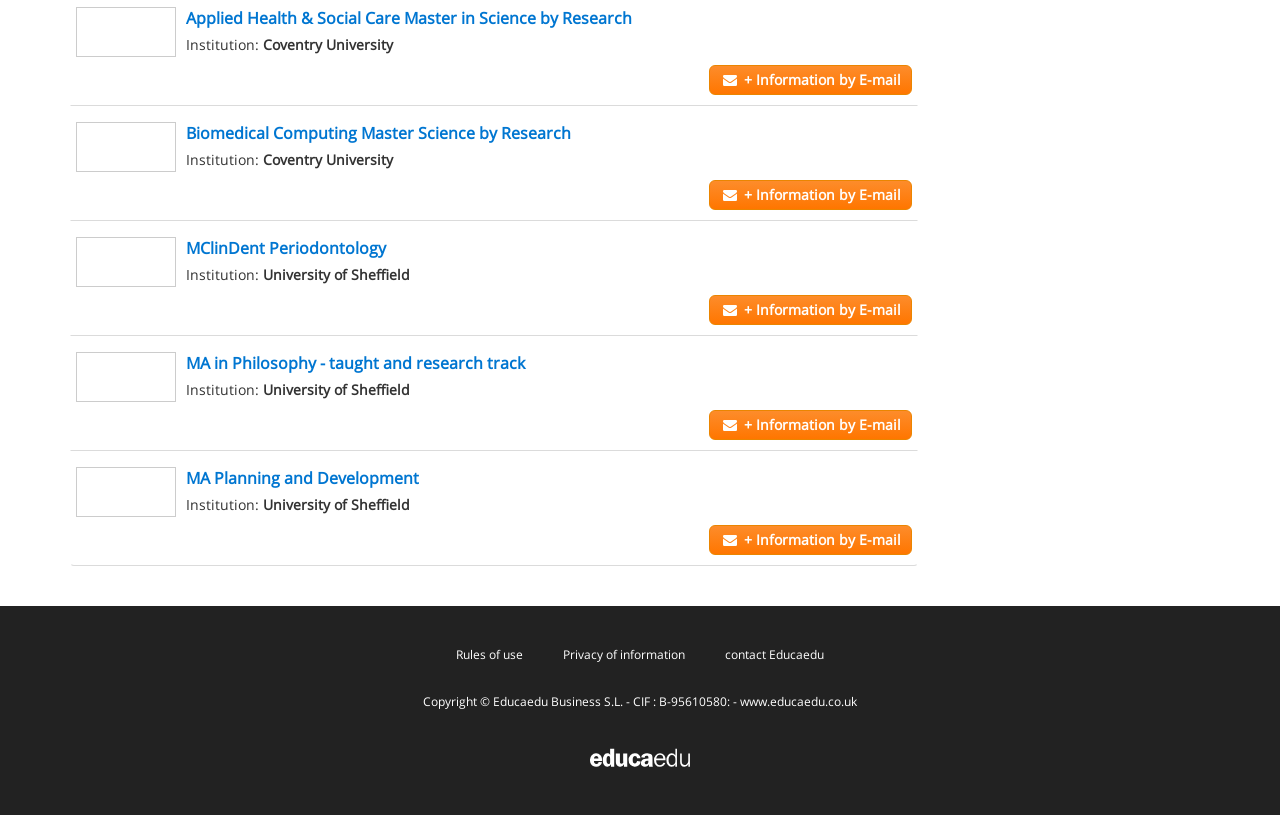Determine the coordinates of the bounding box that should be clicked to complete the instruction: "Visit Educaedu website". The coordinates should be represented by four float numbers between 0 and 1: [left, top, right, bottom].

[0.578, 0.85, 0.67, 0.871]